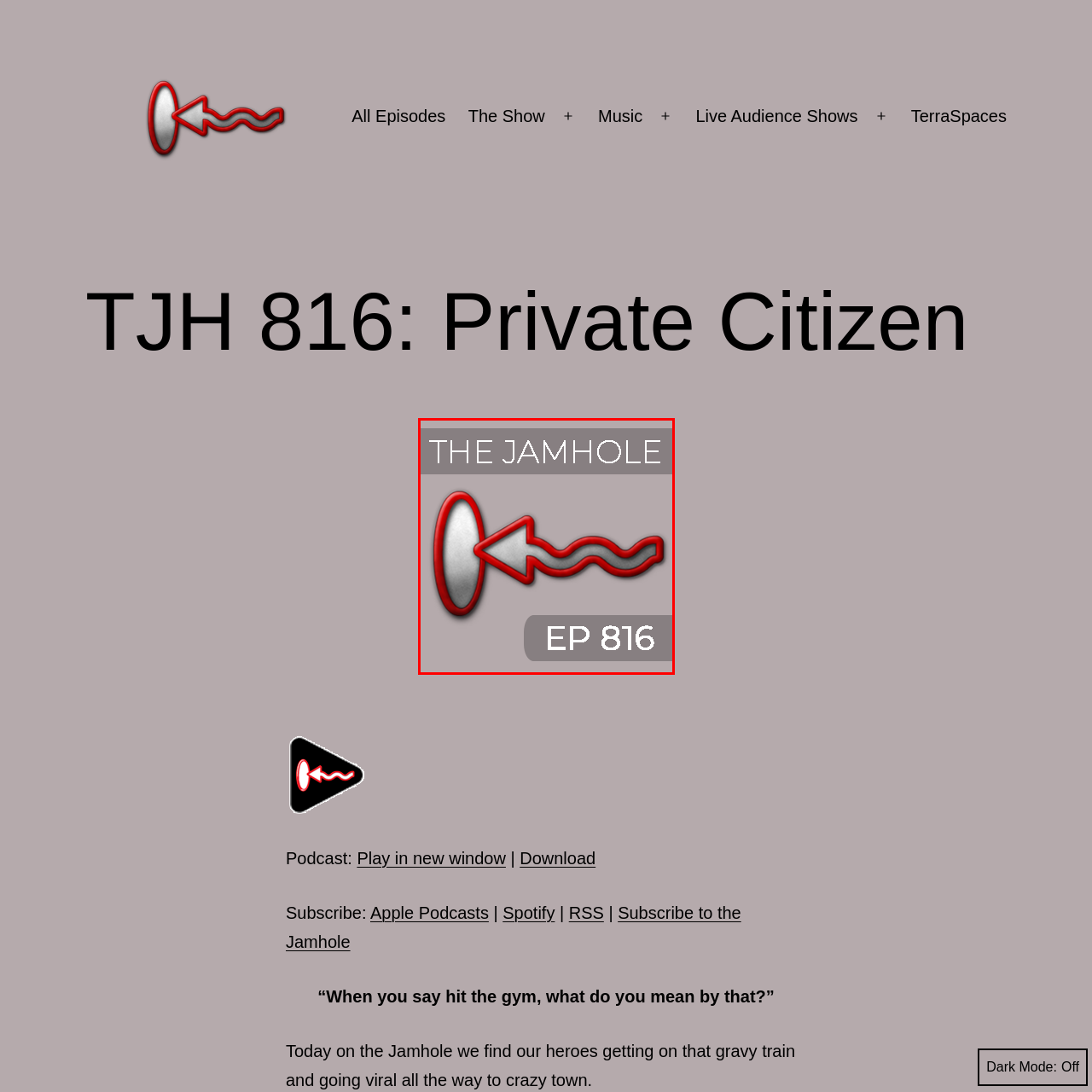What is the background color of the logo?
Take a look at the image highlighted by the red bounding box and provide a detailed answer to the question.

The caption states that the background of the logo is a subtle light gray, which allows the other elements to stand out effectively.